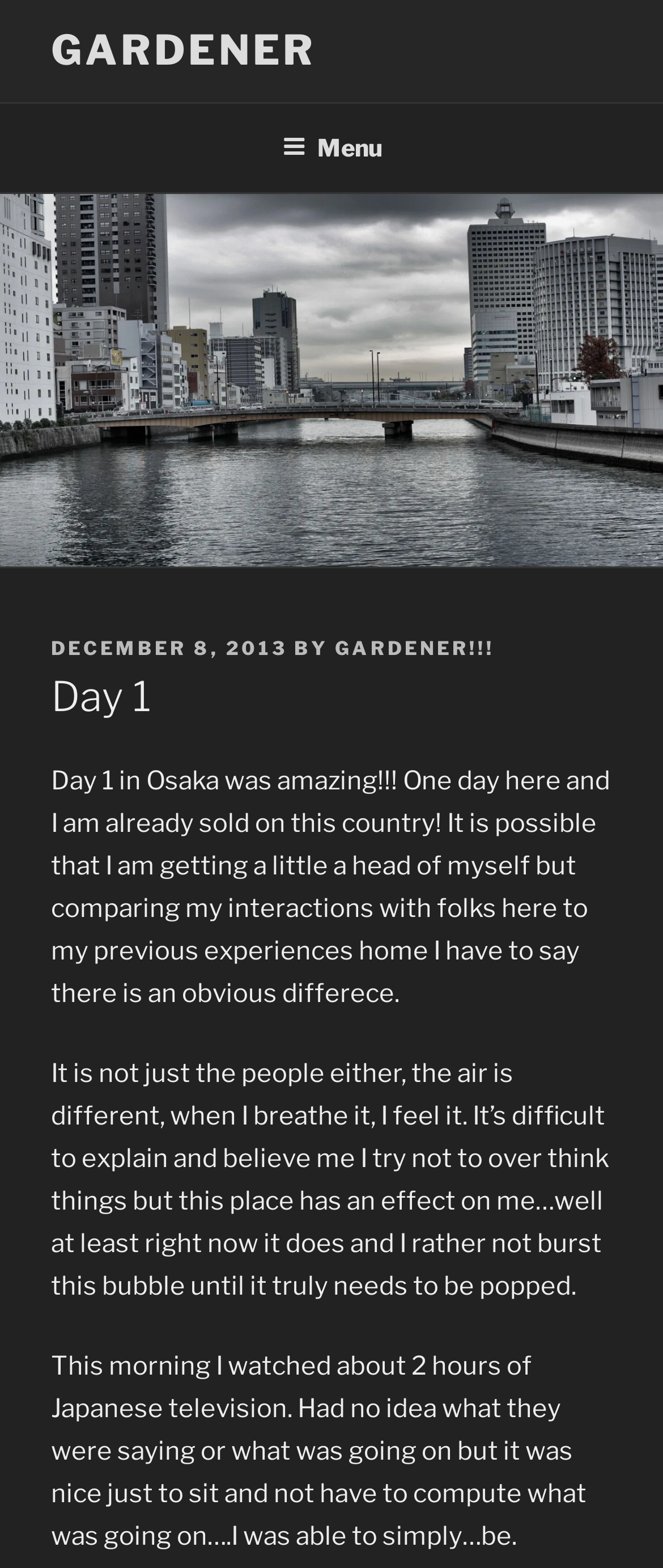Predict the bounding box coordinates of the UI element that matches this description: "Gardener". The coordinates should be in the format [left, top, right, bottom] with each value between 0 and 1.

[0.077, 0.016, 0.478, 0.048]